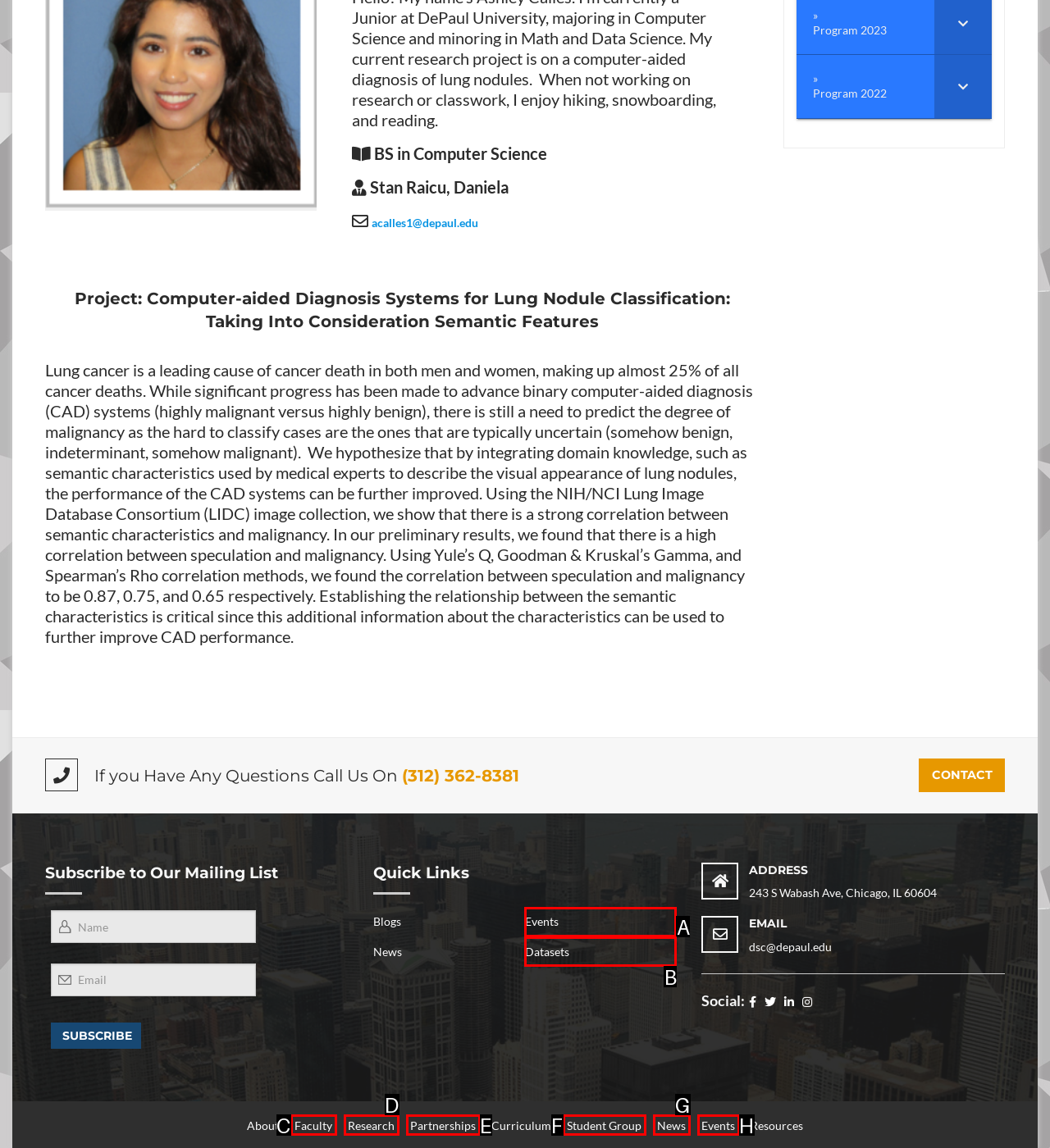Which lettered UI element aligns with this description: home
Provide your answer using the letter from the available choices.

None